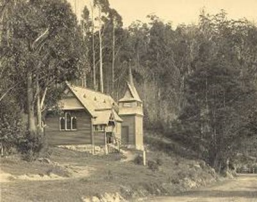In what year was the foundation stone of the church laid?
Please answer the question with as much detail and depth as you can.

According to the caption, the foundation stone of the church was laid in 1892, which marks the beginning of the church's construction.